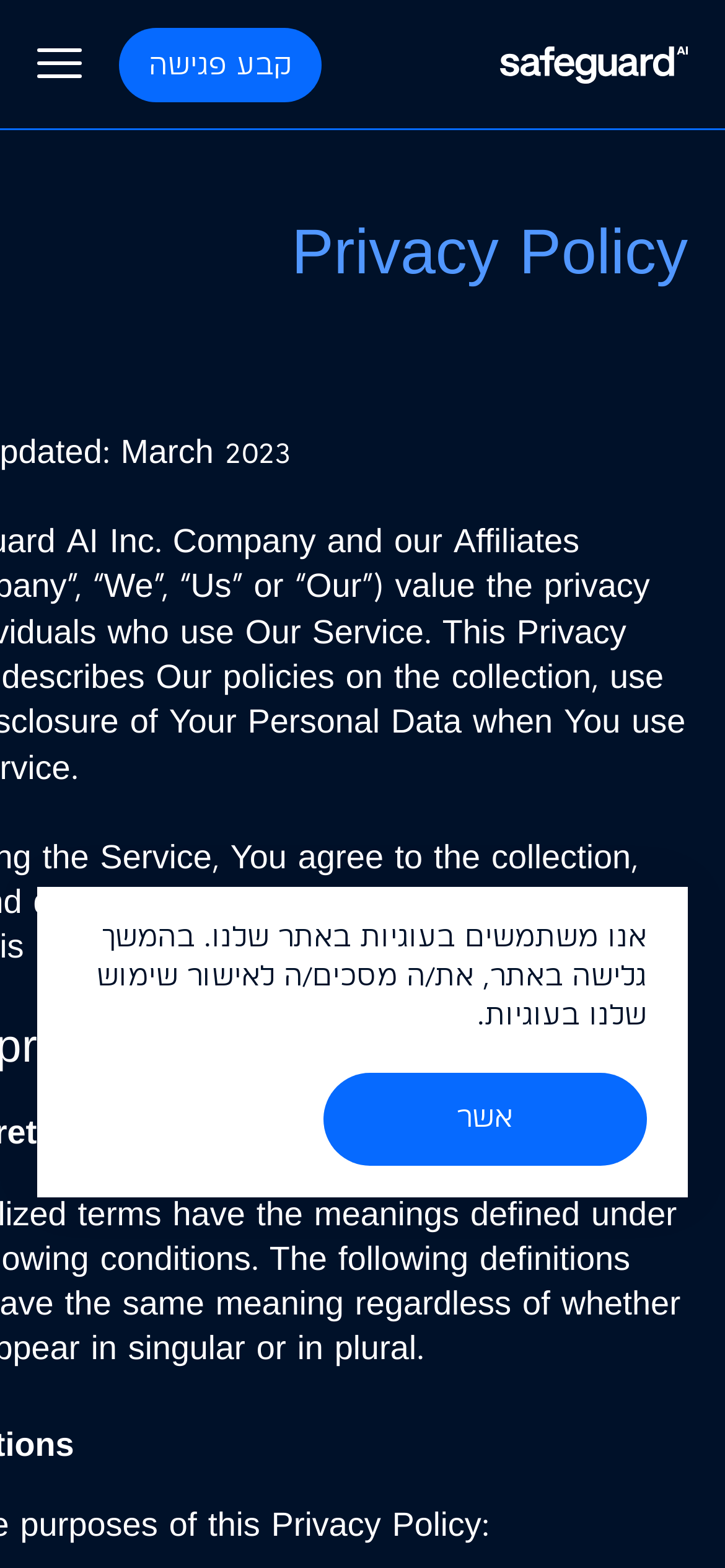Provide an in-depth caption for the elements present on the webpage.

This webpage is about the Privacy Policy of Safeguard, a platform that provides advanced security solutions. At the top left corner, there is a logo of Safeguard, which is an image link. Next to the logo, there is a link to schedule a meeting. 

Below the logo, there is a horizontal menu with multiple links, including "Platform", "Human Resources", "Subcontractor Management", "Monitoring and Control", "Safety Management", "Equipment Management", "Plans", "Compass", "LIBA", "Loss Prevention Plan", "Data Interfaces", "About", "Contact Us", and "Login". These links are arranged from left to right, taking up most of the top section of the page.

Further down, there is a heading that reads "Privacy Policy". Below the heading, there is a paragraph of text that explains the use of cookies on the website. The text is followed by a link that says "Agree" to confirm the use of cookies.

At the bottom right corner, there is a small image and a link, but their purposes are not clear. Overall, the webpage is focused on providing information about Safeguard's privacy policy and offering links to various related topics.